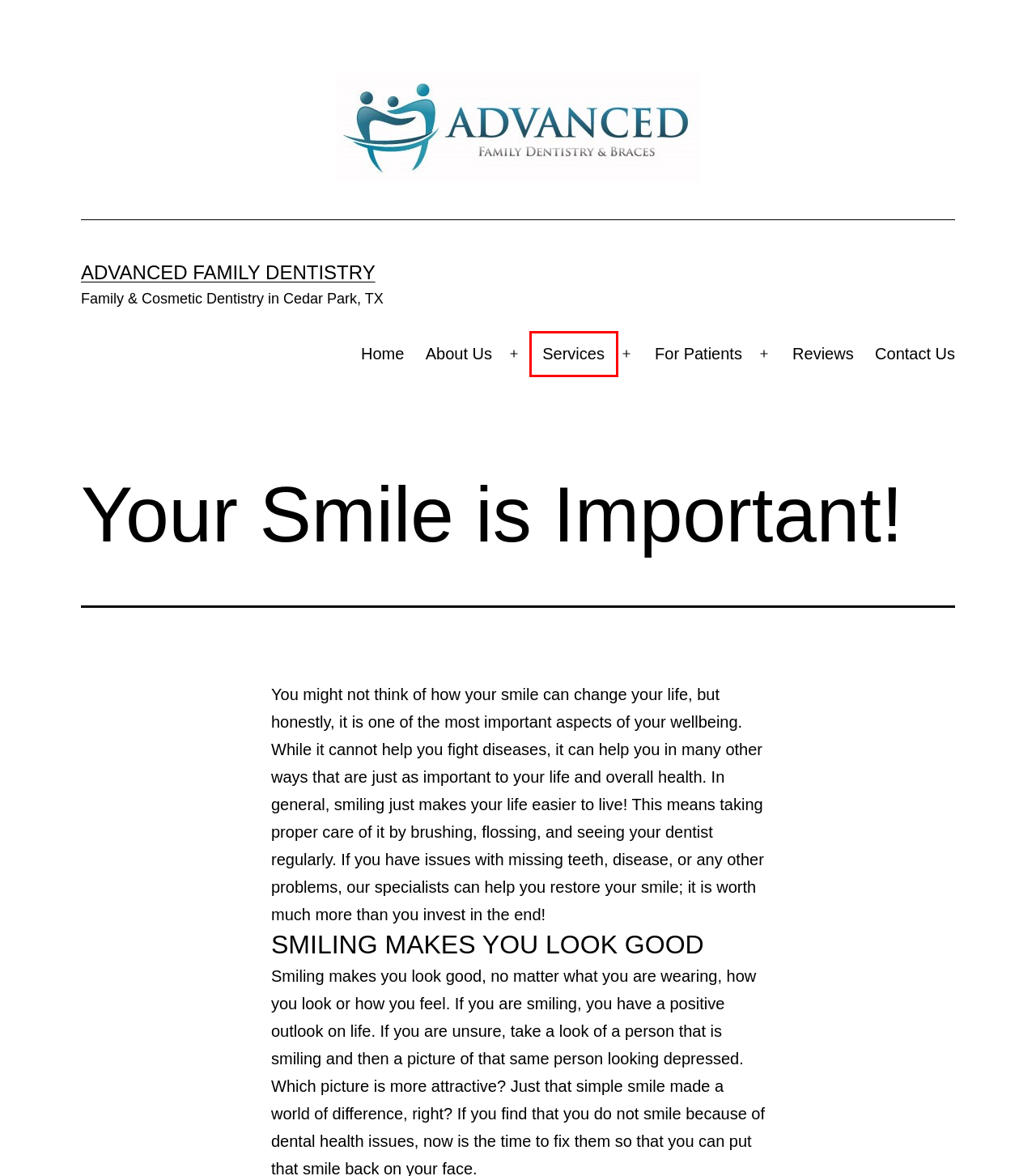You have a screenshot of a webpage with a red bounding box around an element. Select the webpage description that best matches the new webpage after clicking the element within the red bounding box. Here are the descriptions:
A. General Dentistry Services | Advanced Family Dentistry | Dentist in Cedar Park TX
B. Cedar Park TX Top Family Dentist | Advanced Family Dentistry
C. What is an Apicoectomy? | Advanced Family Dentistry
D. Dr. Jeffery Gerhardt | Advanced Family Dentistry | Dentist in Cedar Park TX
E. About Advanced Family Dentistry | Dentist in Cedar Park TX
F. Contact Us | Advanced Family Dentistry | Dentist in Cedar Park TX
G. The Top Signs of Needing a Mouth Guard for Nighttime | Advanced Family Dentistry
H. Dental Patient Information | Advanced Family Dentistry | Dentist in Cedar Park TX

A